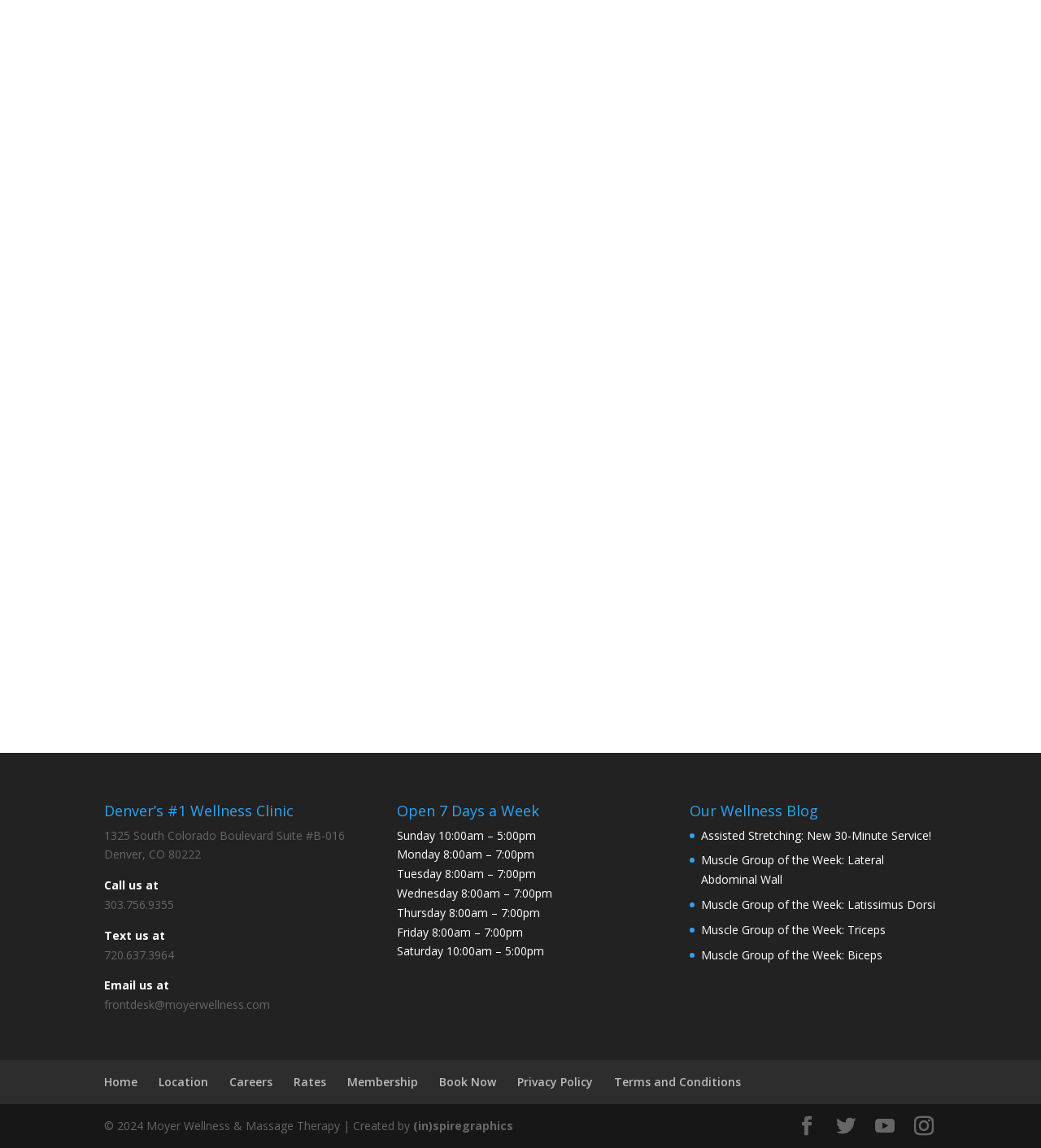Identify the bounding box coordinates for the UI element described by the following text: "Assisted Stretching: New 30-Minute Service!". Provide the coordinates as four float numbers between 0 and 1, in the format [left, top, right, bottom].

[0.674, 0.721, 0.895, 0.734]